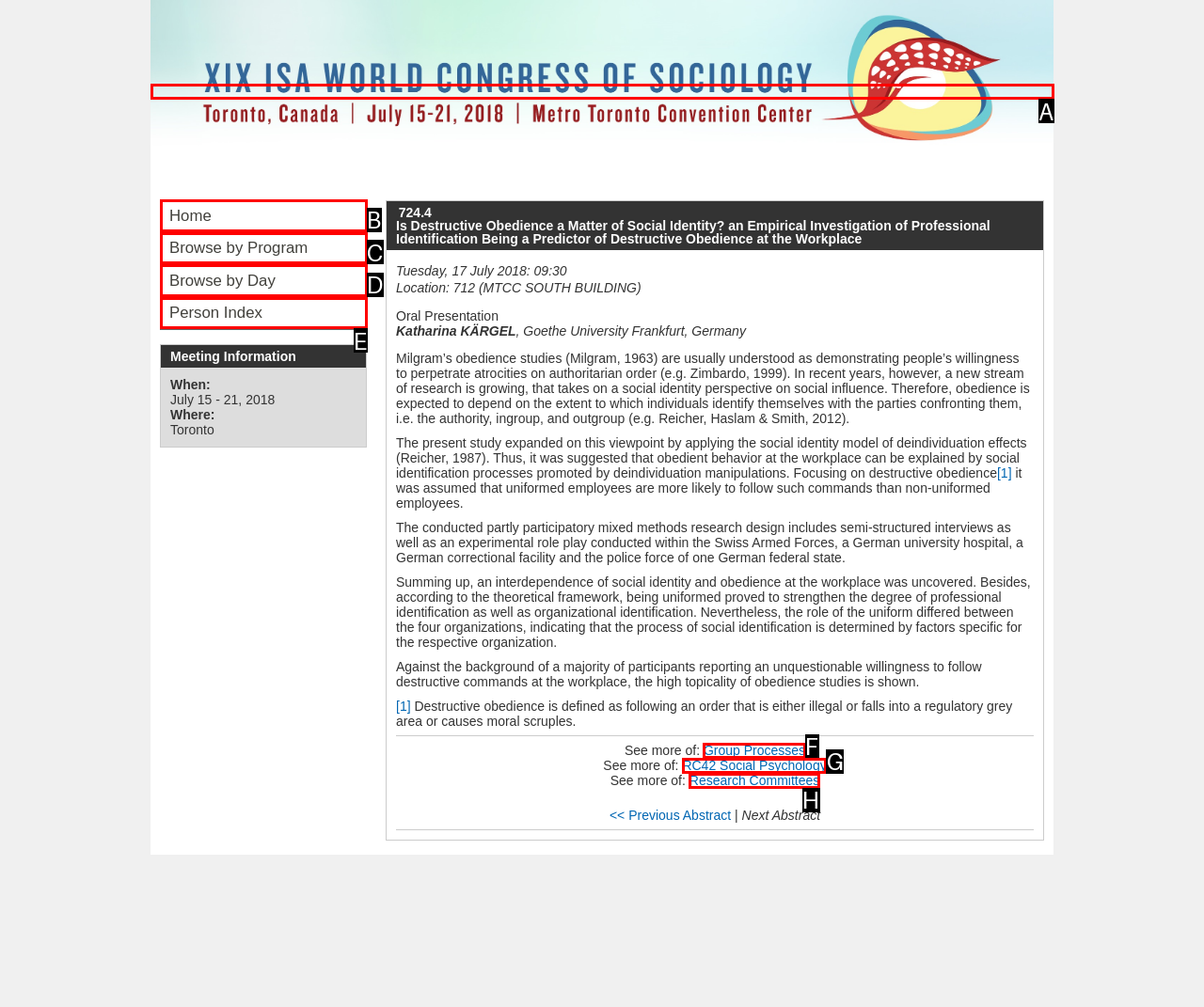Choose the HTML element that aligns with the description: Home. Indicate your choice by stating the letter.

B